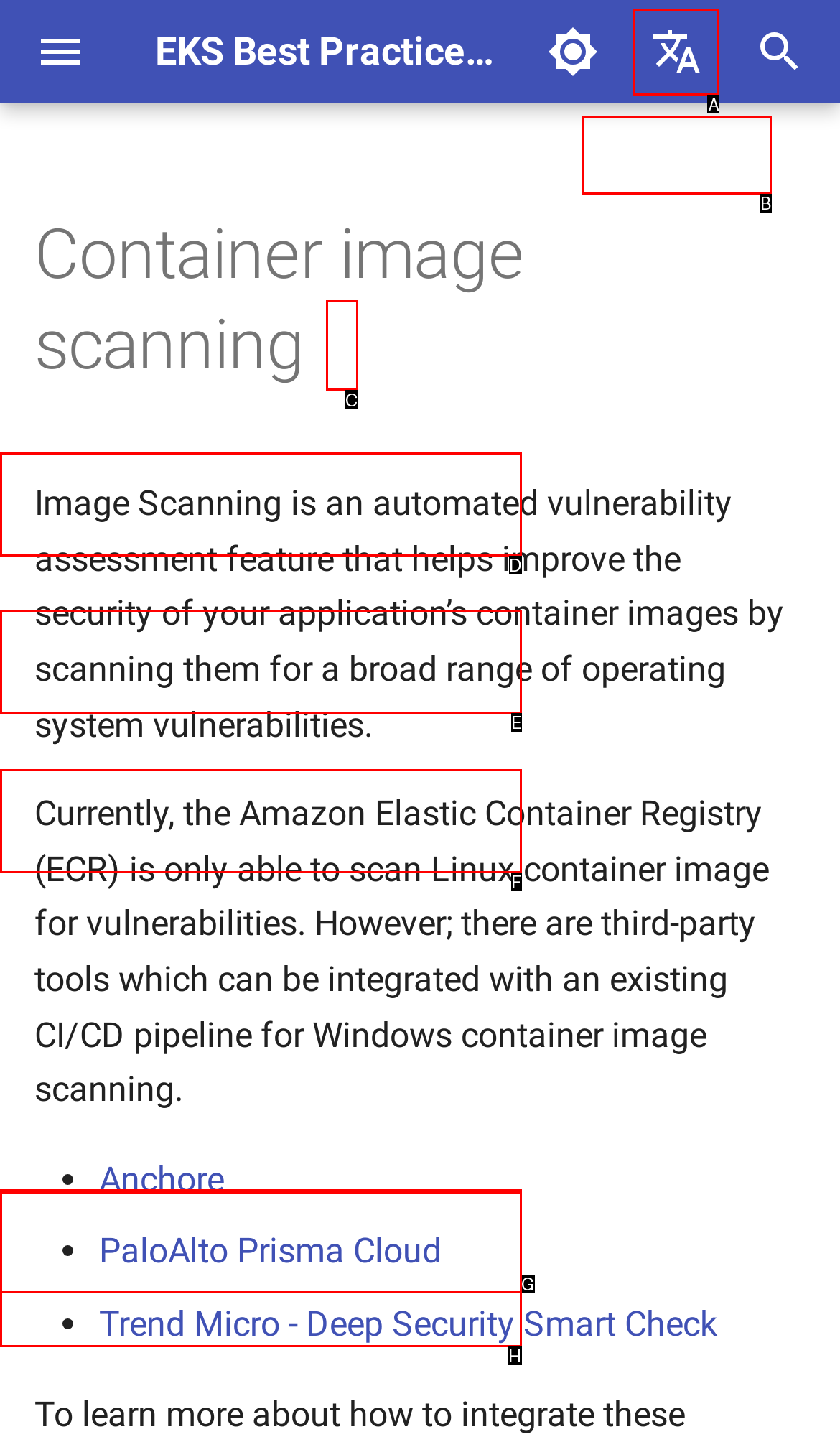Point out the HTML element I should click to achieve the following: Select language Reply with the letter of the selected element.

A